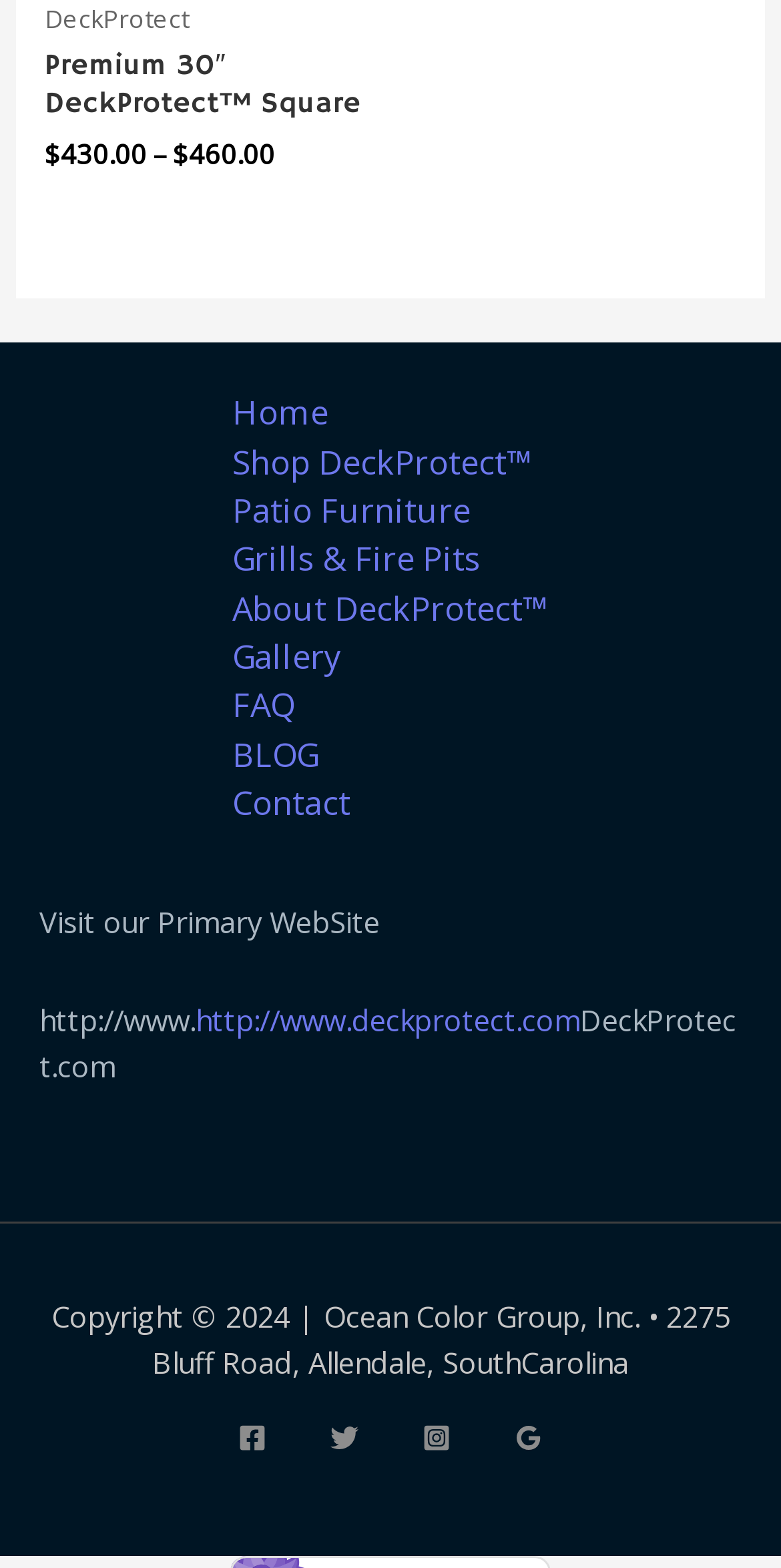Provide your answer in one word or a succinct phrase for the question: 
How many navigation links are there?

9